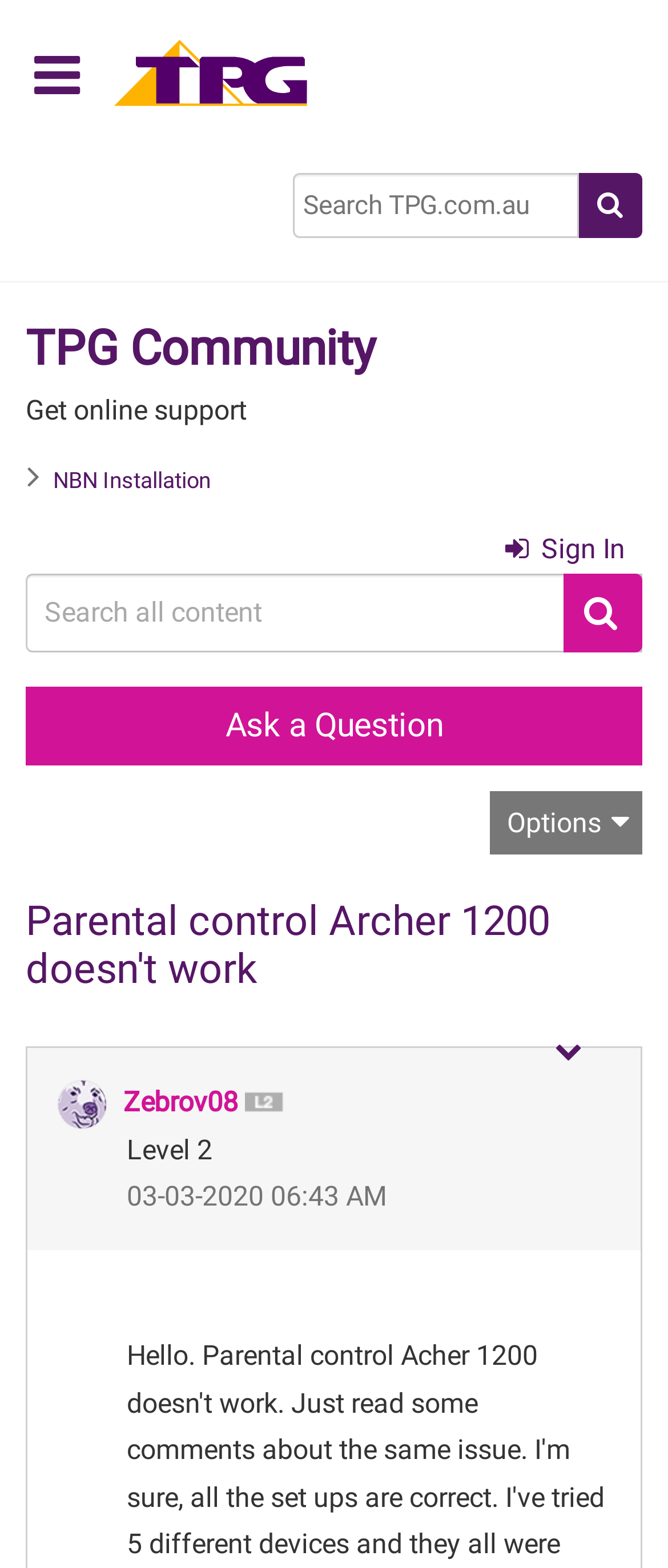Can you identify the bounding box coordinates of the clickable region needed to carry out this instruction: 'Go to home page'? The coordinates should be four float numbers within the range of 0 to 1, stated as [left, top, right, bottom].

[0.162, 0.042, 0.469, 0.063]